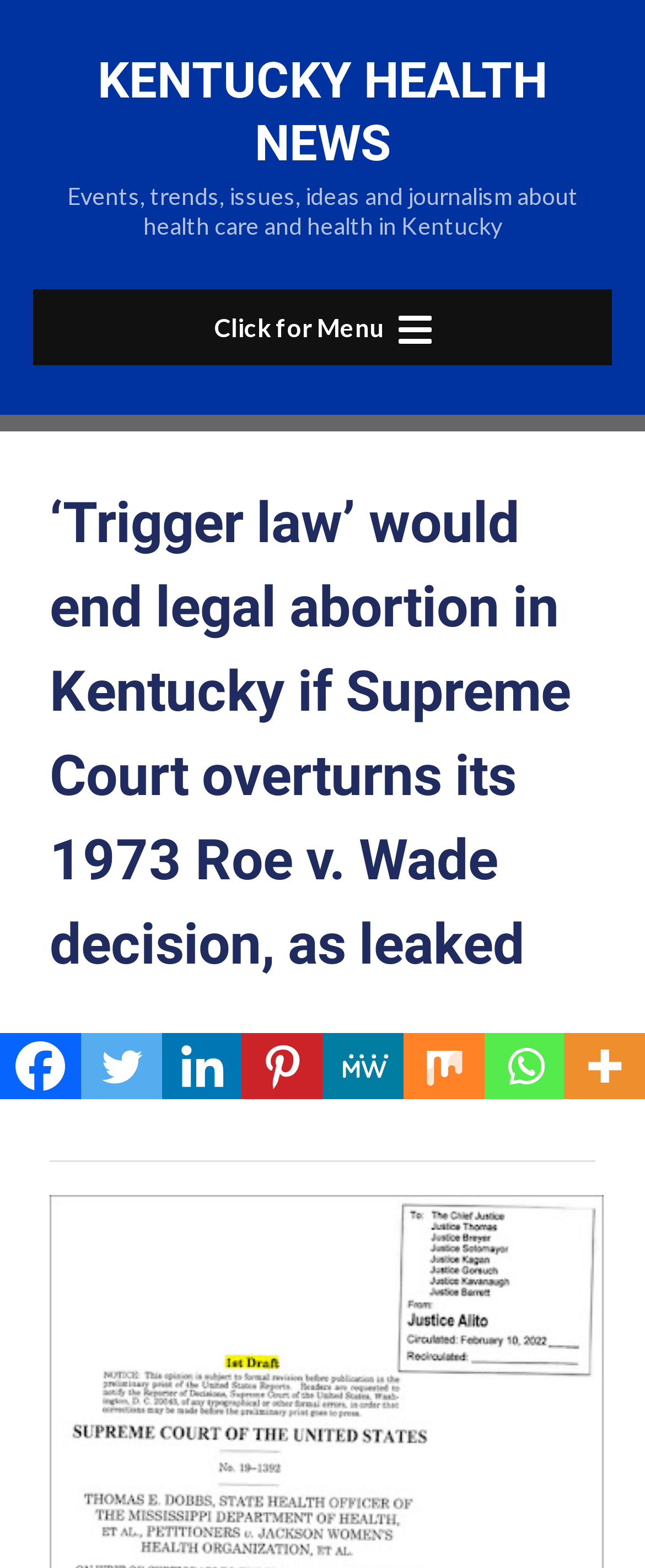Can you find and provide the title of the webpage?

‘Trigger law’ would end legal abortion in Kentucky if Supreme Court overturns its 1973 Roe v. Wade decision, as leaked